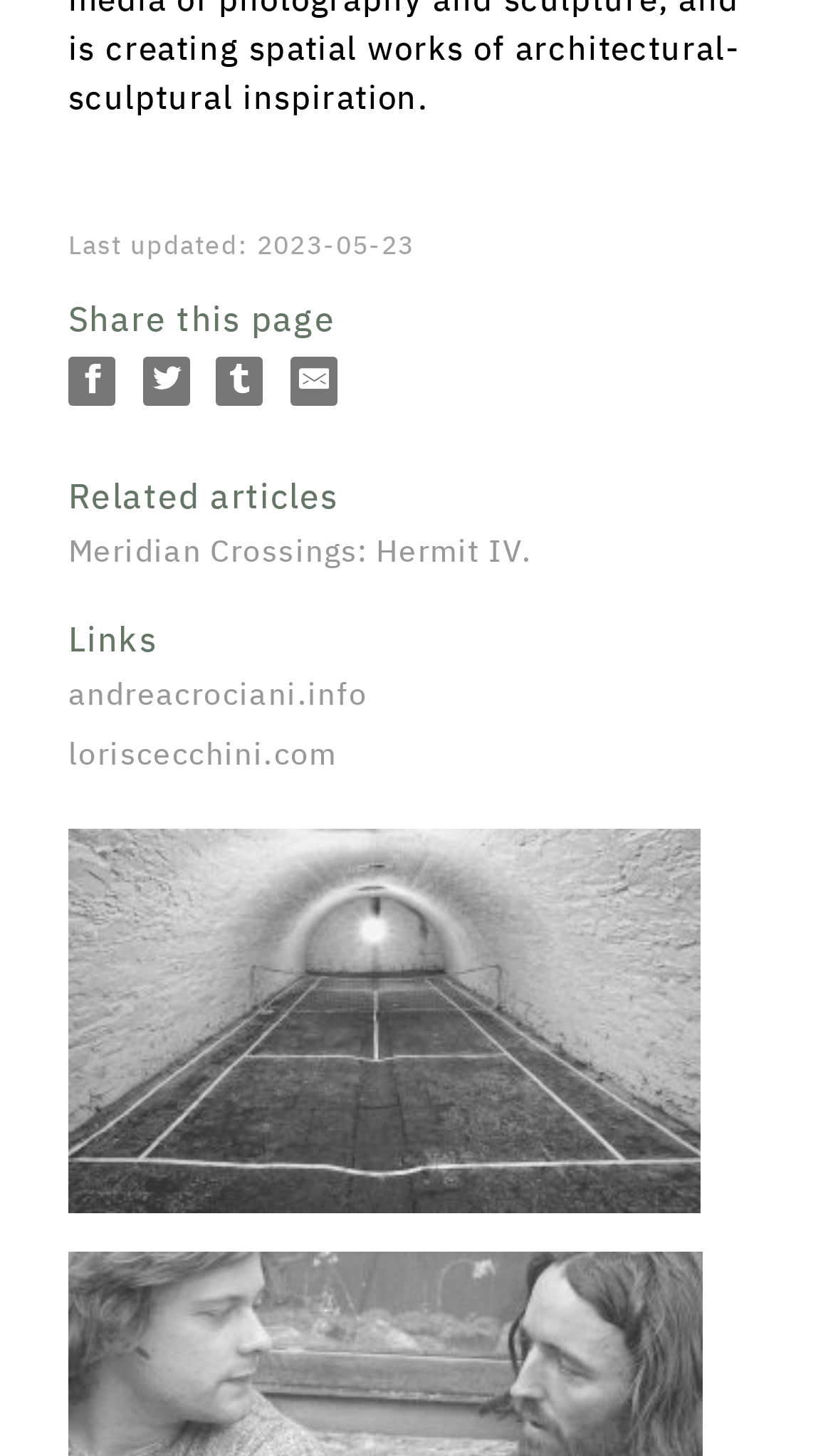Determine the bounding box coordinates in the format (top-left x, top-left y, bottom-right x, bottom-right y). Ensure all values are floating point numbers between 0 and 1. Identify the bounding box of the UI element described by: parent_node: Share this page

[0.171, 0.245, 0.22, 0.274]